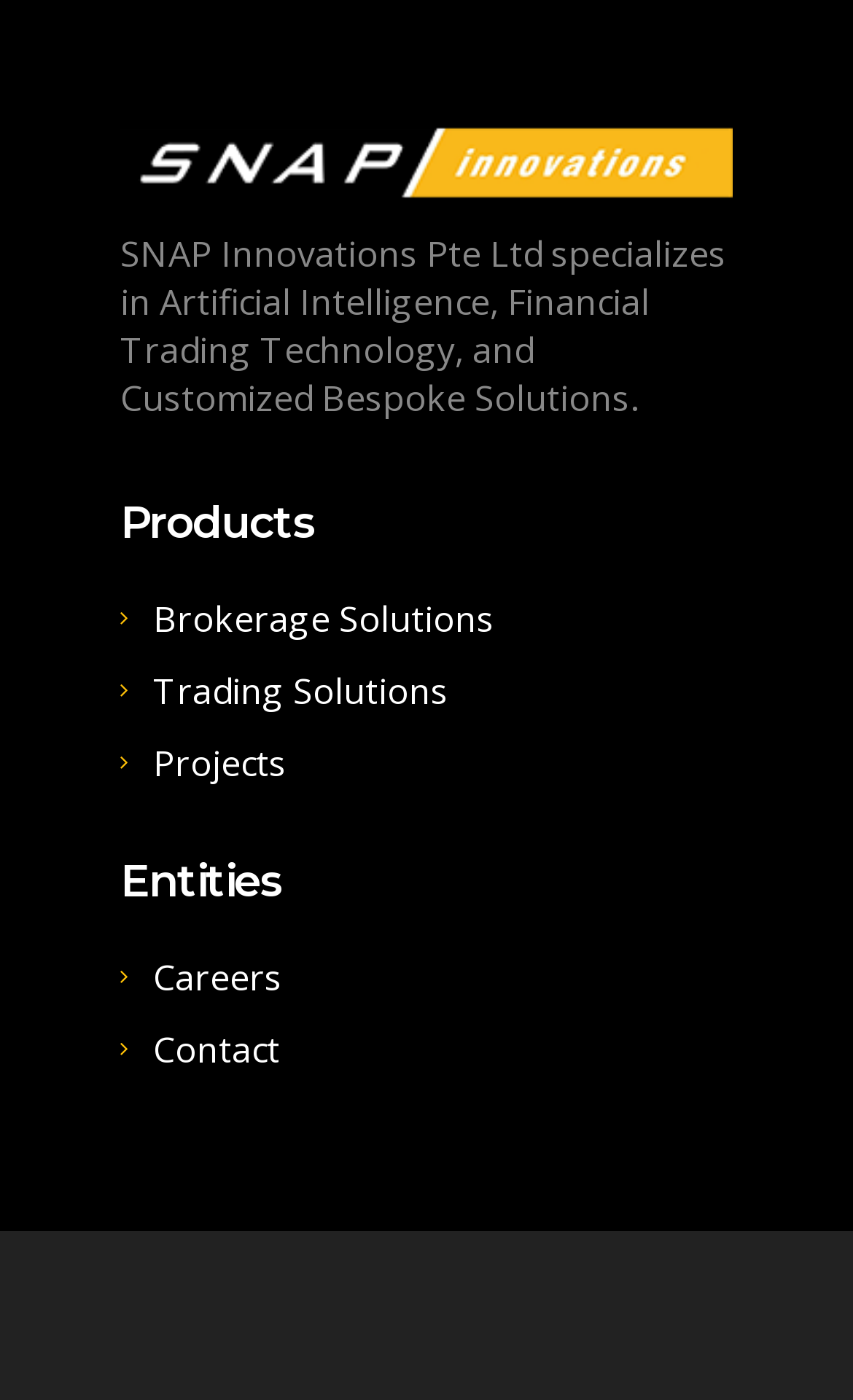What is the company name?
Kindly offer a comprehensive and detailed response to the question.

The company name can be found in the image element with the text 'Snapinnovations' and the static text element that describes the company as 'SNAP Innovations Pte Ltd specializes in Artificial Intelligence, Financial Trading Technology, and Customized Bespoke Solutions.'